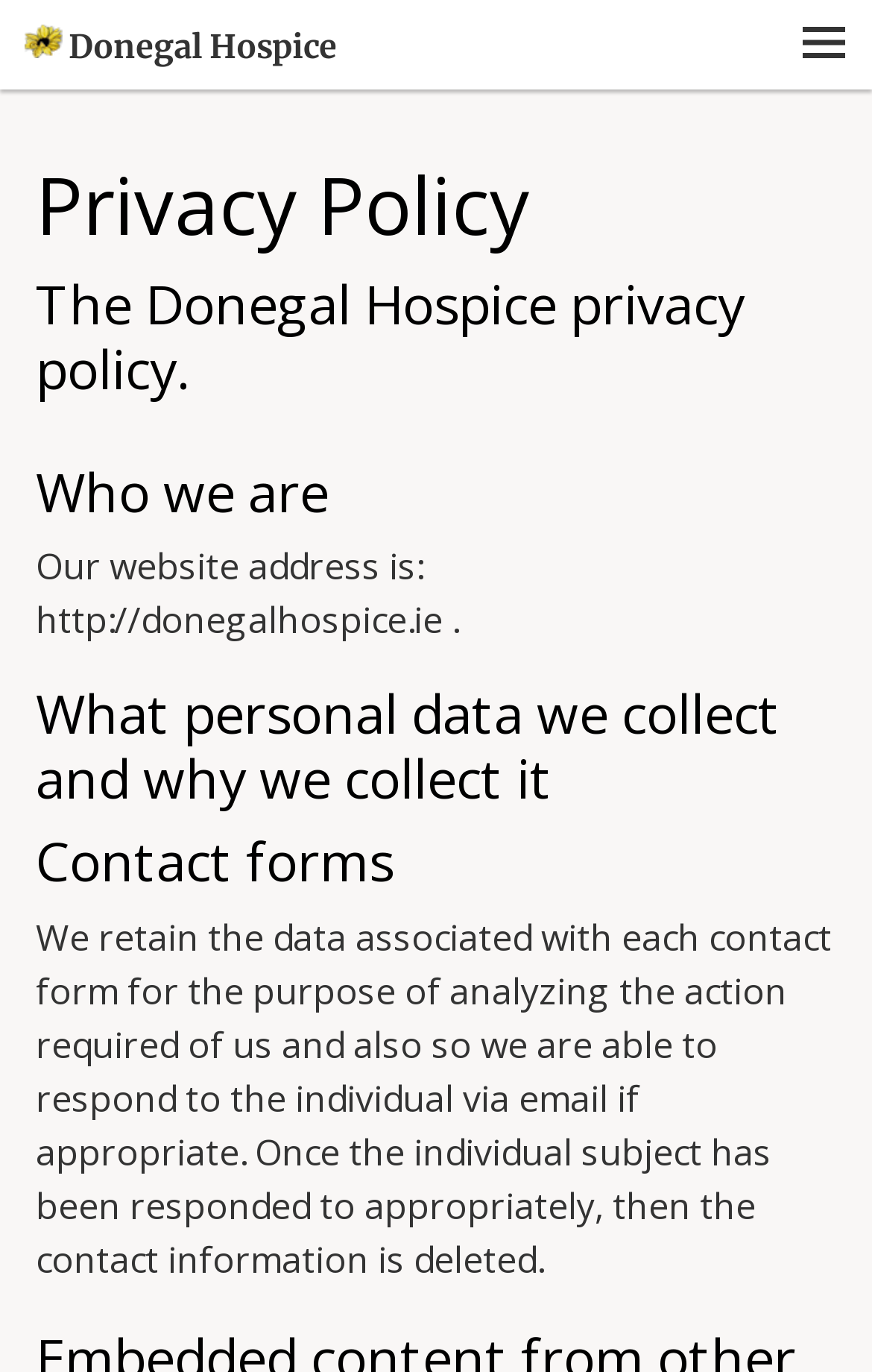How does Donegal Hospice respond to individuals who submit contact forms?
Please use the visual content to give a single word or phrase answer.

Via email